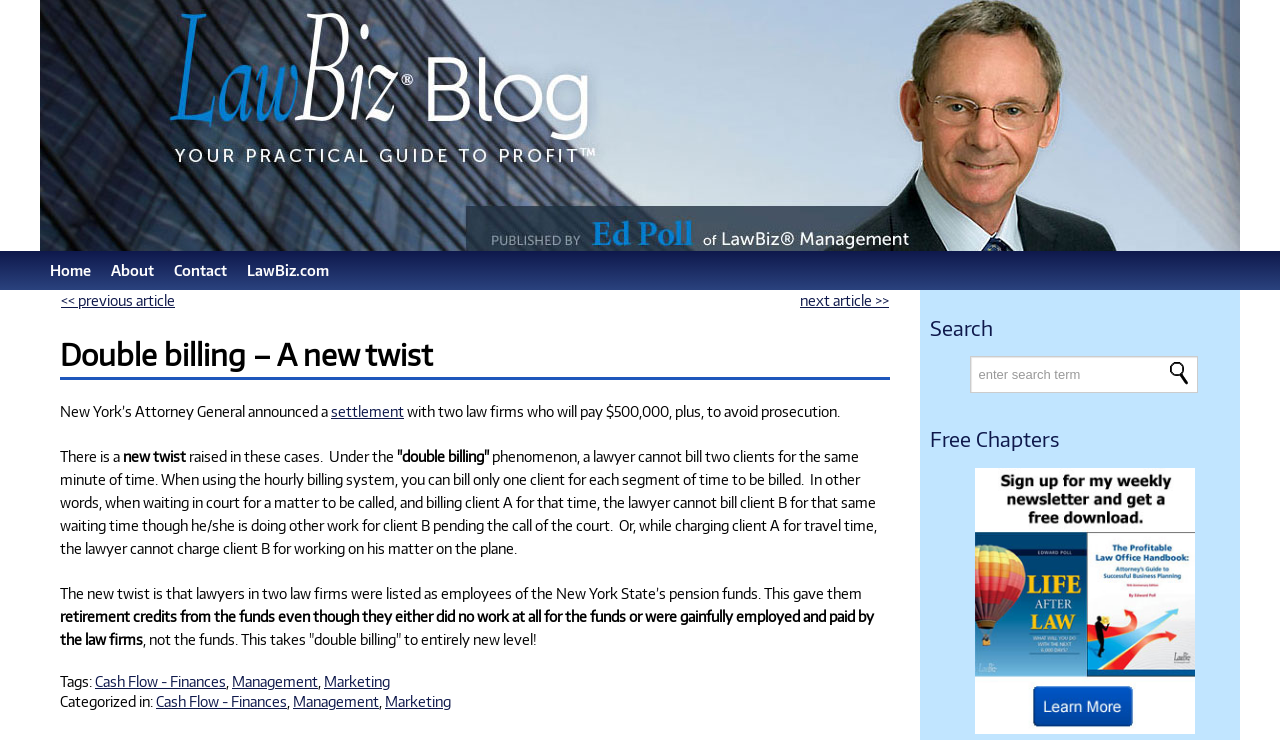Using the description "Marketing", predict the bounding box of the relevant HTML element.

[0.253, 0.909, 0.305, 0.933]